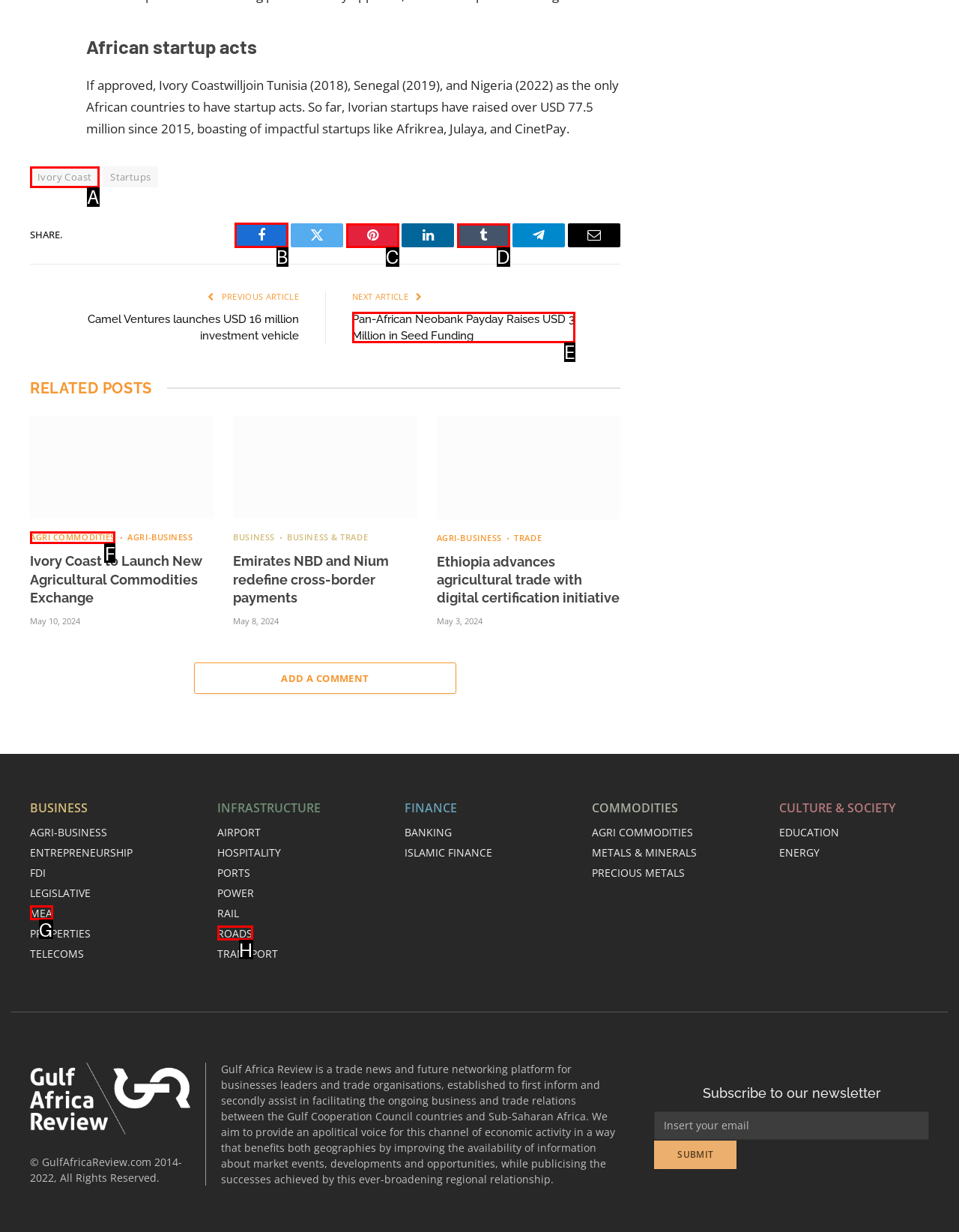Select the appropriate bounding box to fulfill the task: Share on Facebook Respond with the corresponding letter from the choices provided.

B